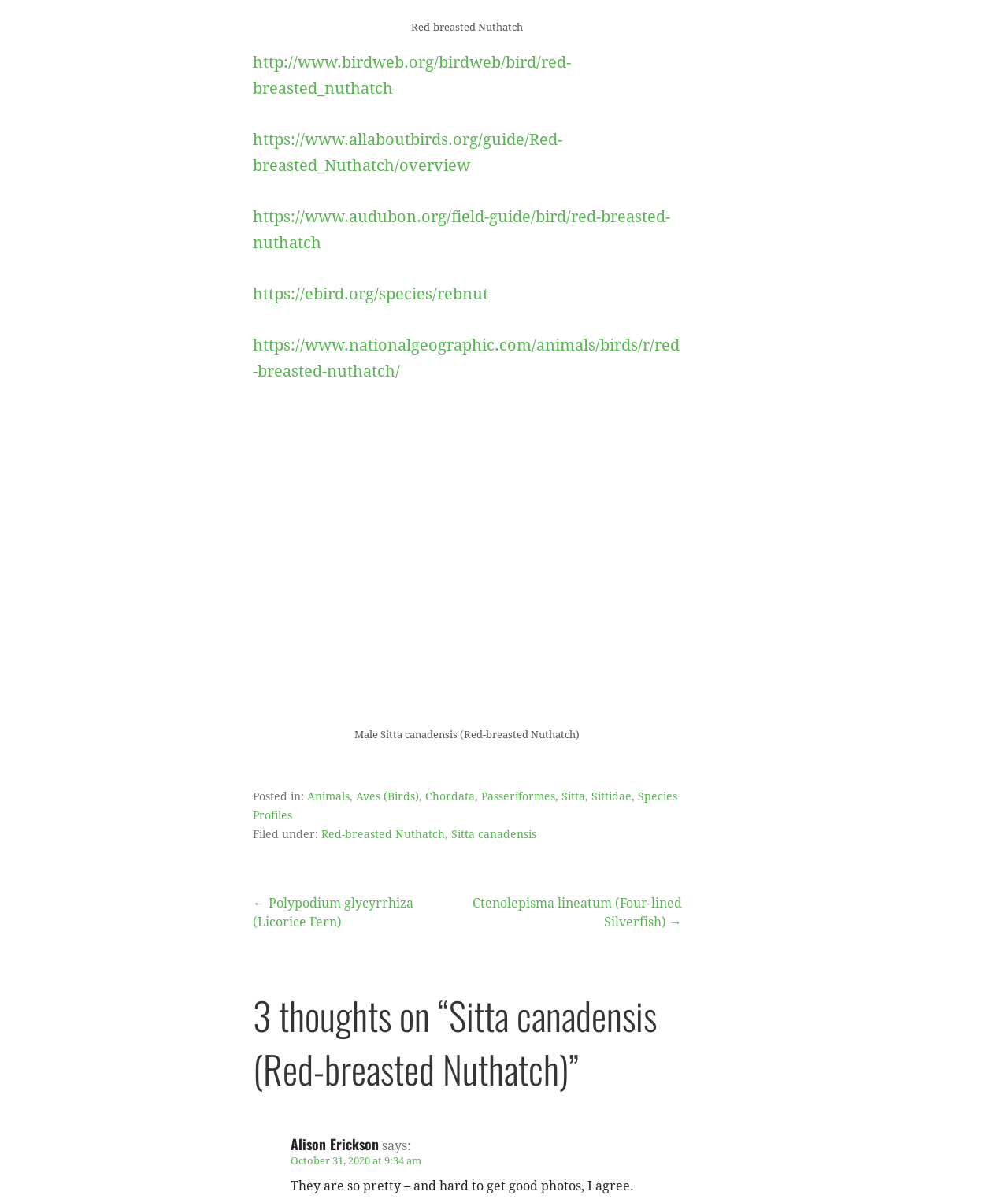Give a one-word or short-phrase answer to the following question: 
What is the date of the comment?

October 31, 2020